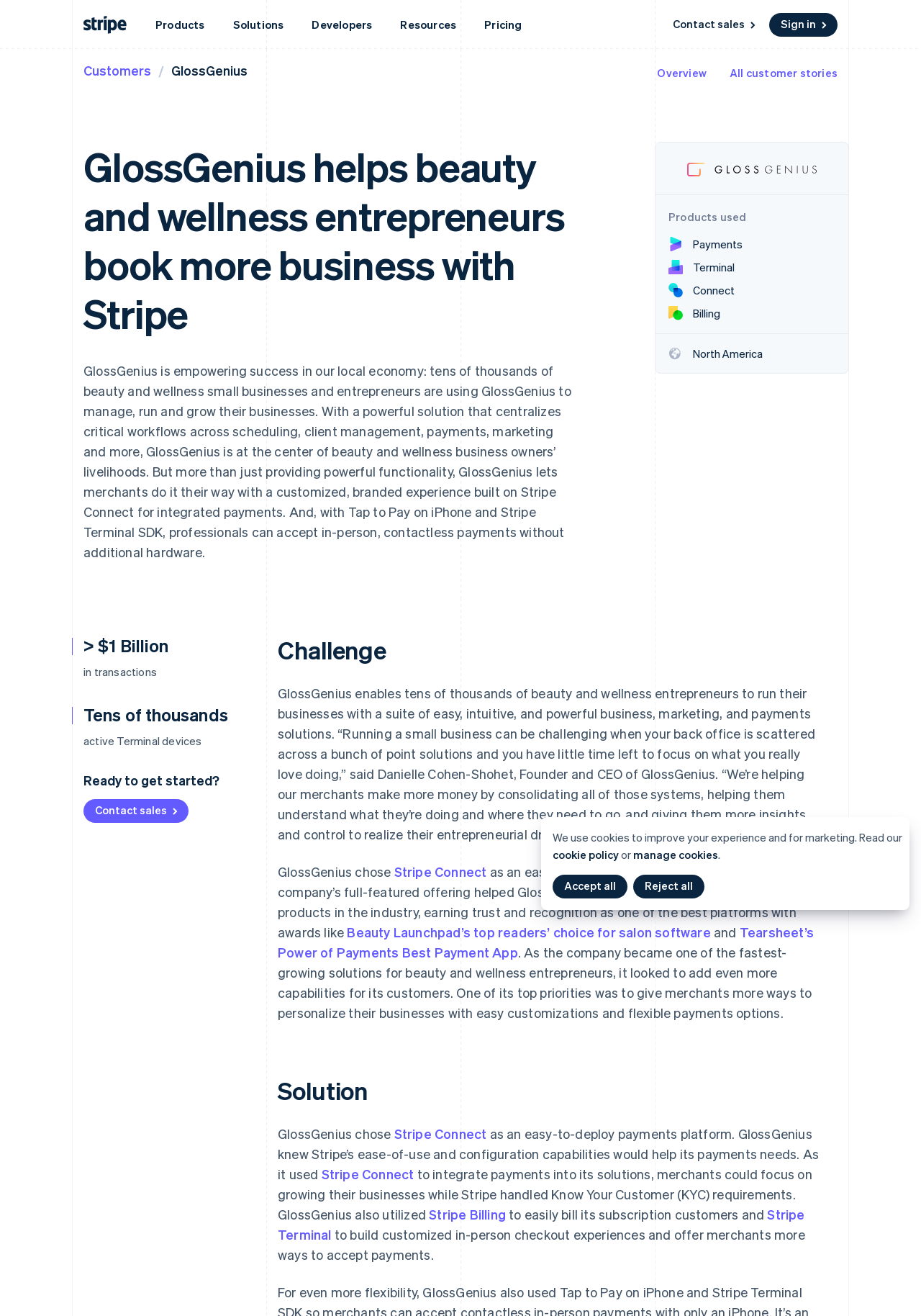Please find the bounding box coordinates of the element that must be clicked to perform the given instruction: "Click on the 'Contact sales' link". The coordinates should be four float numbers from 0 to 1, i.e., [left, top, right, bottom].

[0.73, 0.01, 0.823, 0.028]